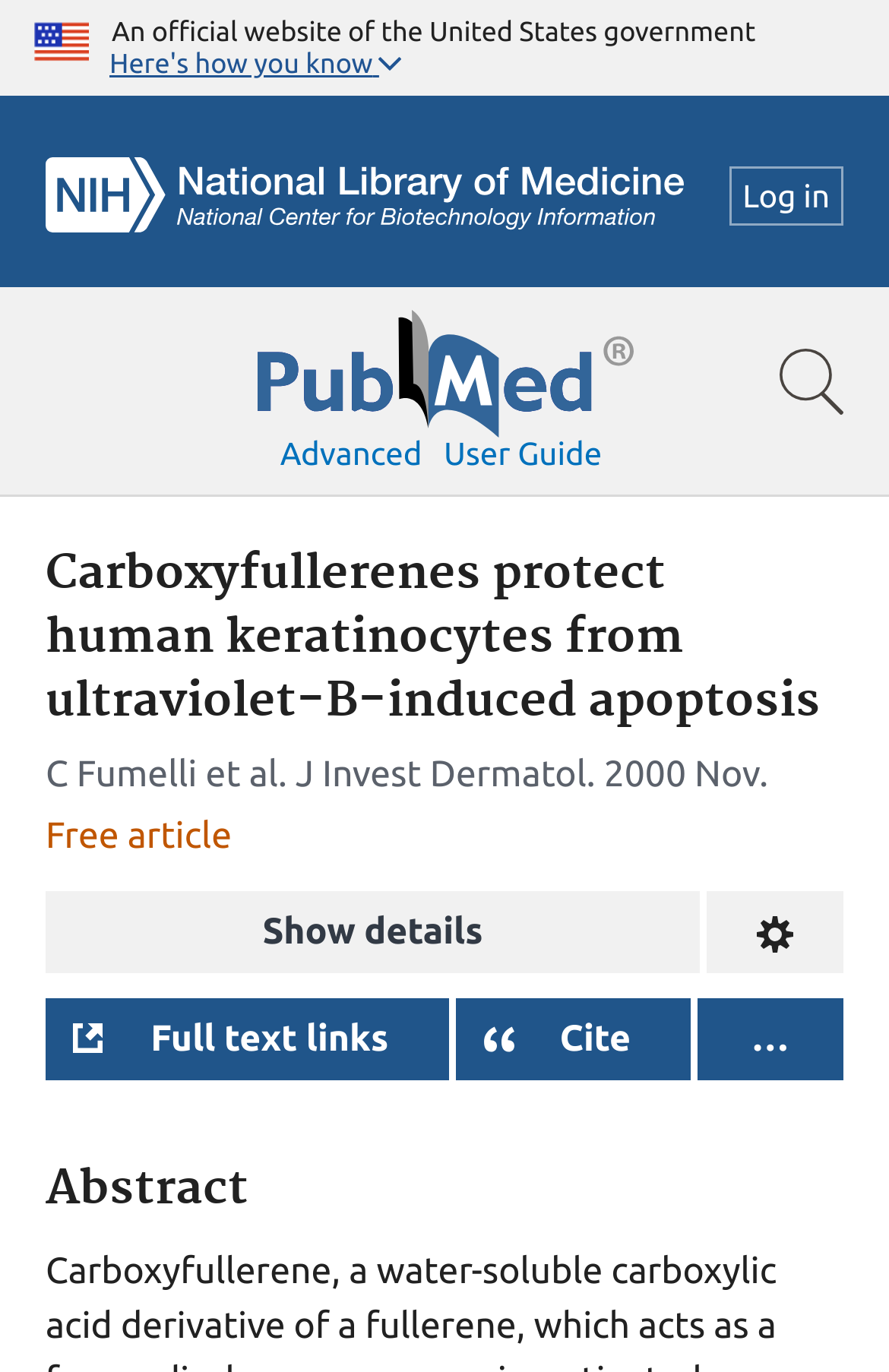What is the journal name of the article? Using the information from the screenshot, answer with a single word or phrase.

J Invest Dermatol